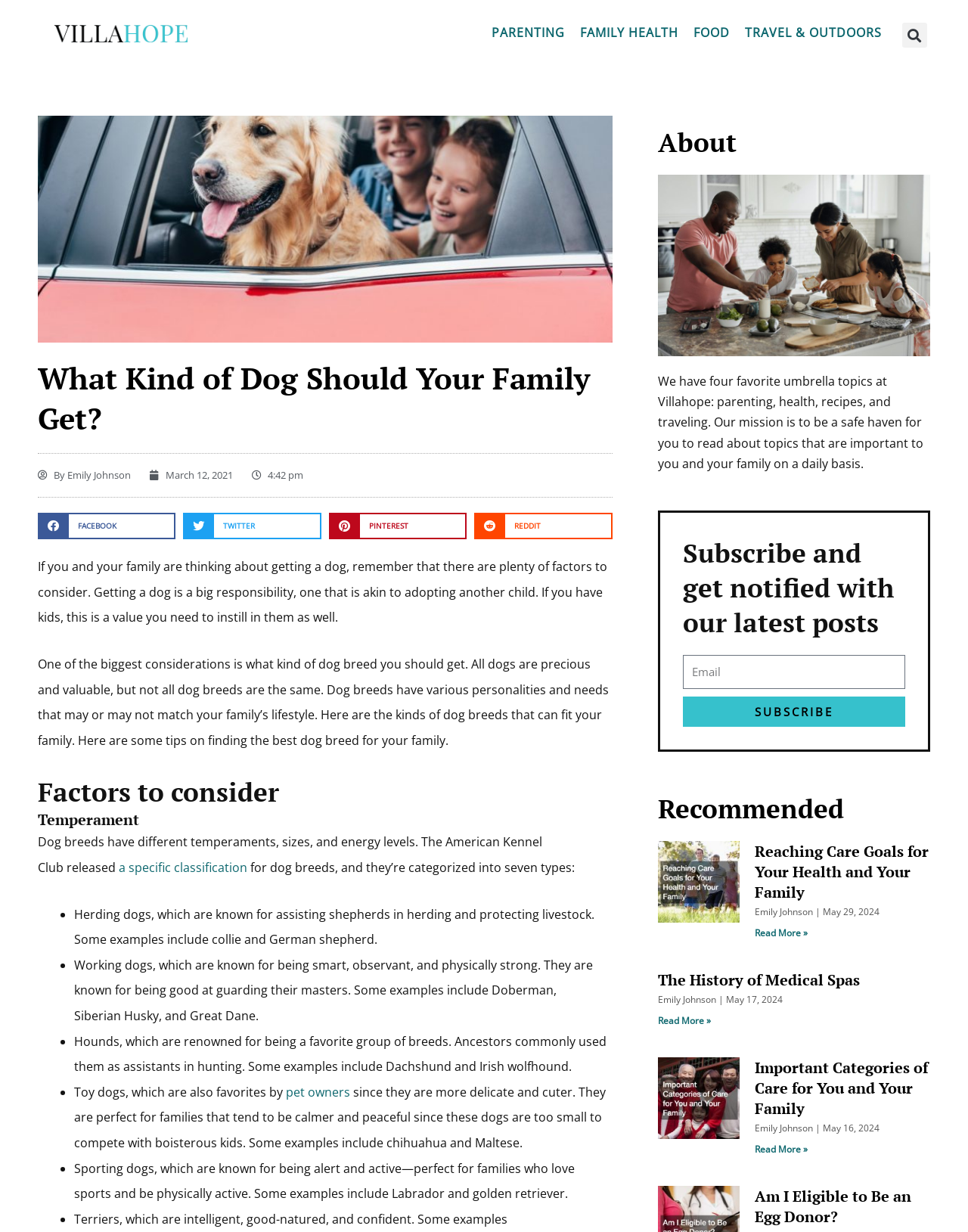Locate the bounding box coordinates of the area to click to fulfill this instruction: "Search for something". The bounding box should be presented as four float numbers between 0 and 1, in the order [left, top, right, bottom].

[0.927, 0.018, 0.958, 0.039]